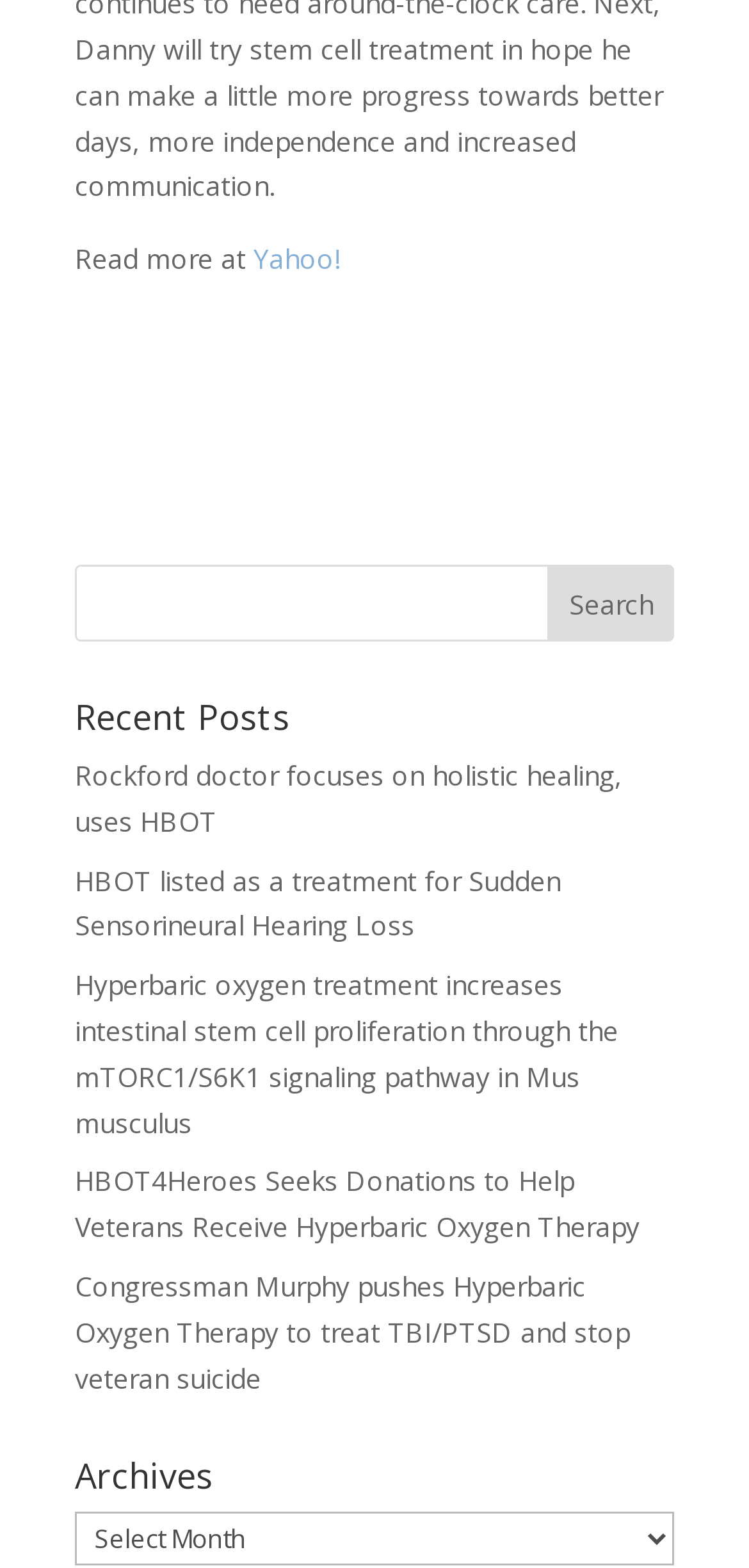Given the description "value="Search"", provide the bounding box coordinates of the corresponding UI element.

[0.732, 0.36, 0.9, 0.409]